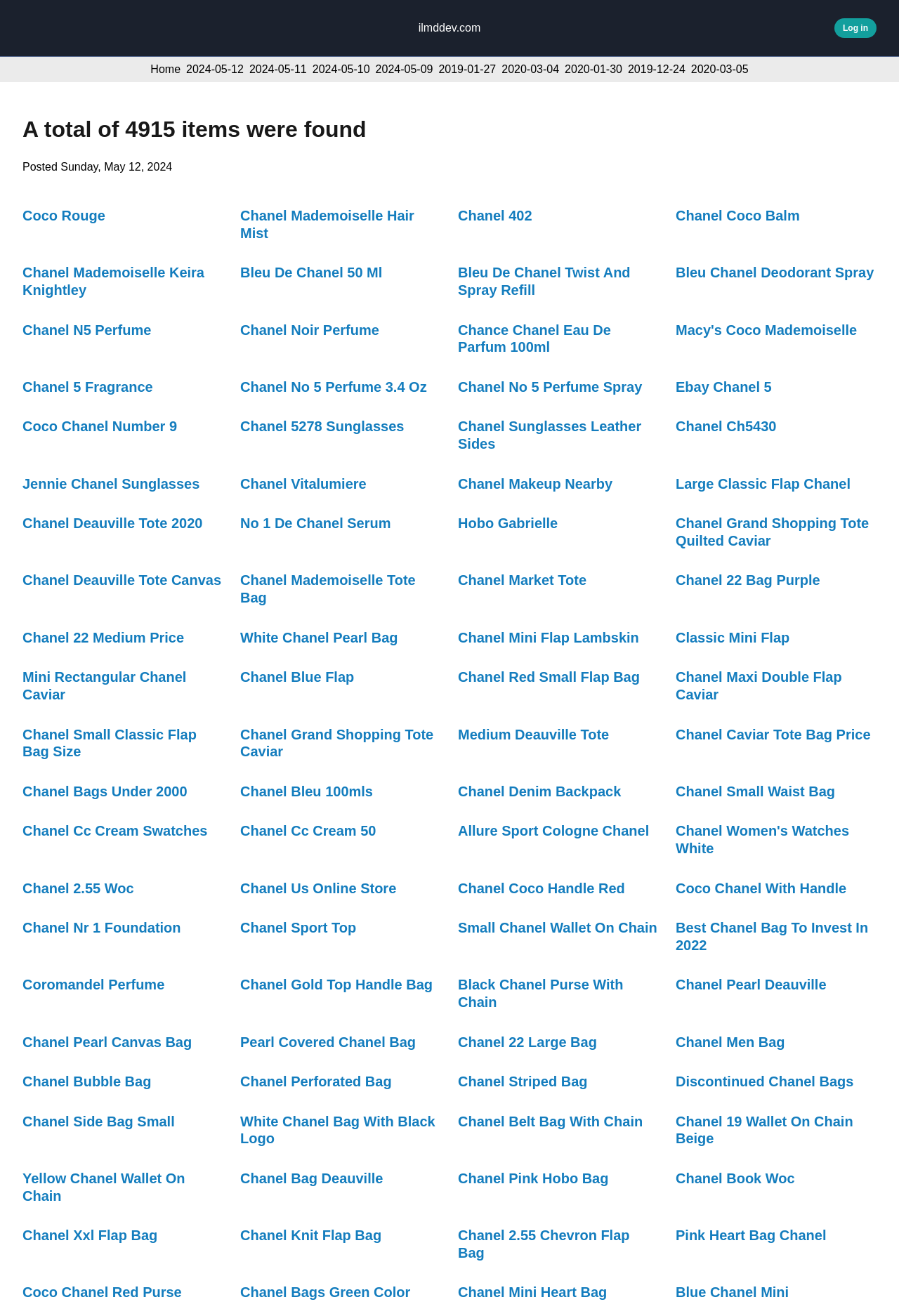Indicate the bounding box coordinates of the element that must be clicked to execute the instruction: "Check out 'Coco Rouge'". The coordinates should be given as four float numbers between 0 and 1, i.e., [left, top, right, bottom].

[0.025, 0.158, 0.117, 0.17]